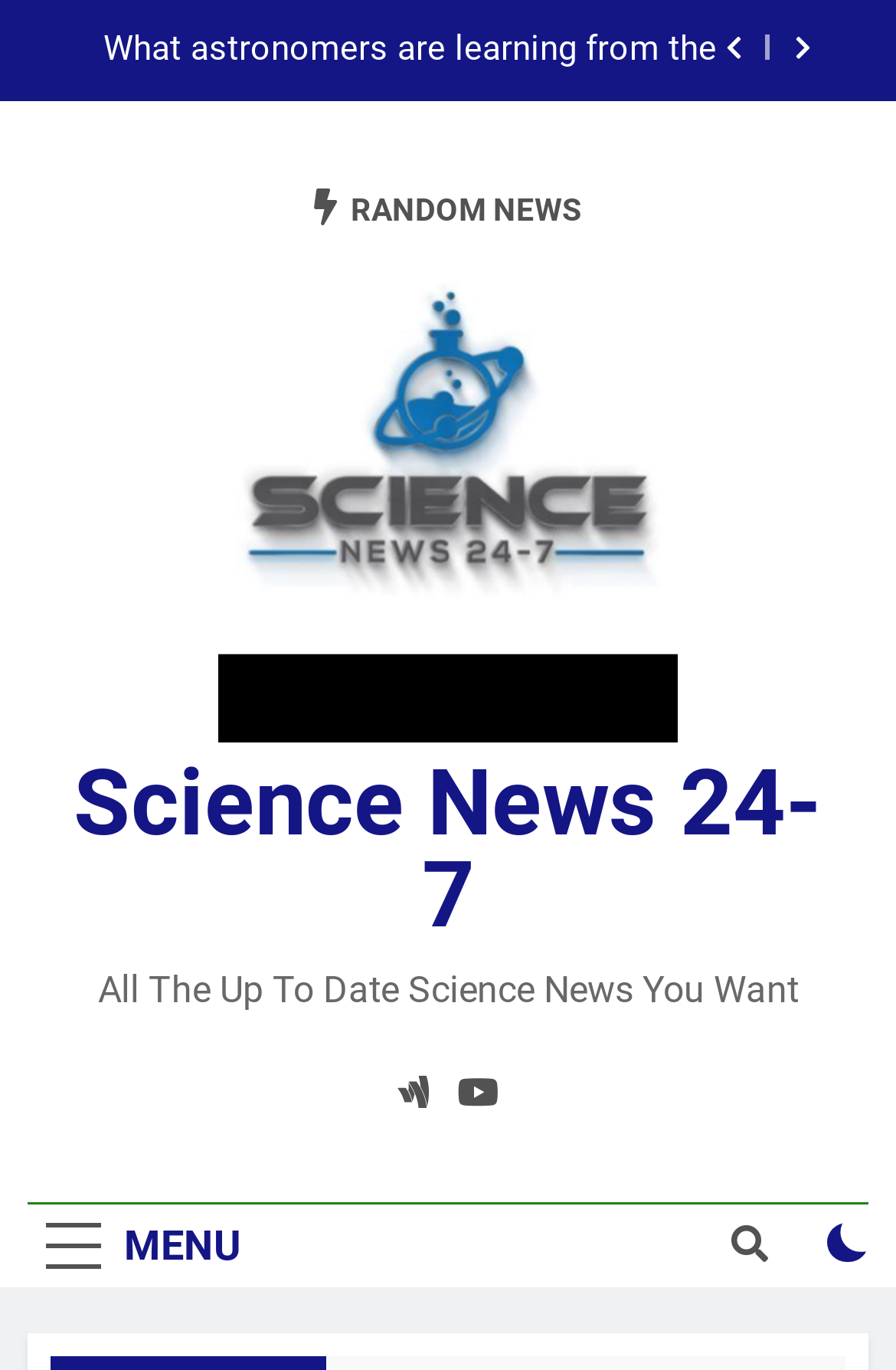How many social media links are there?
Answer the question with a single word or phrase, referring to the image.

2